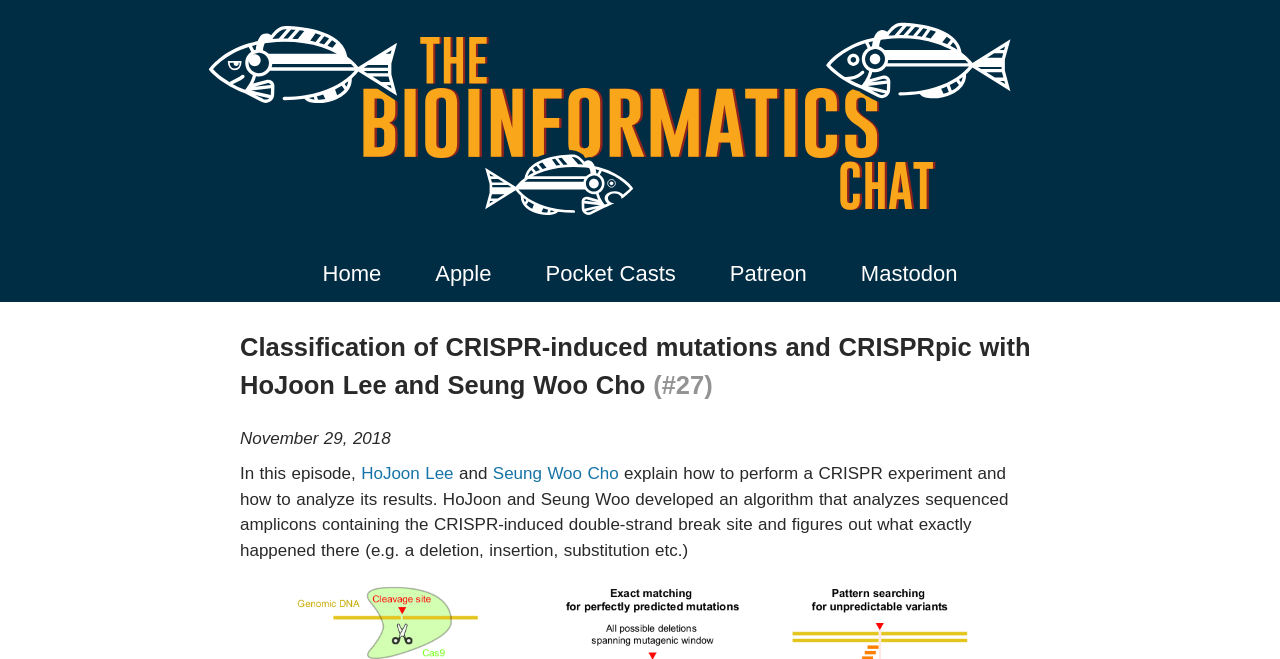Refer to the image and provide an in-depth answer to the question:
Who are the guests in this podcast episode?

The links 'HoJoon Lee' and 'Seung Woo Cho' are mentioned in the static text, indicating that they are the guests in this podcast episode.